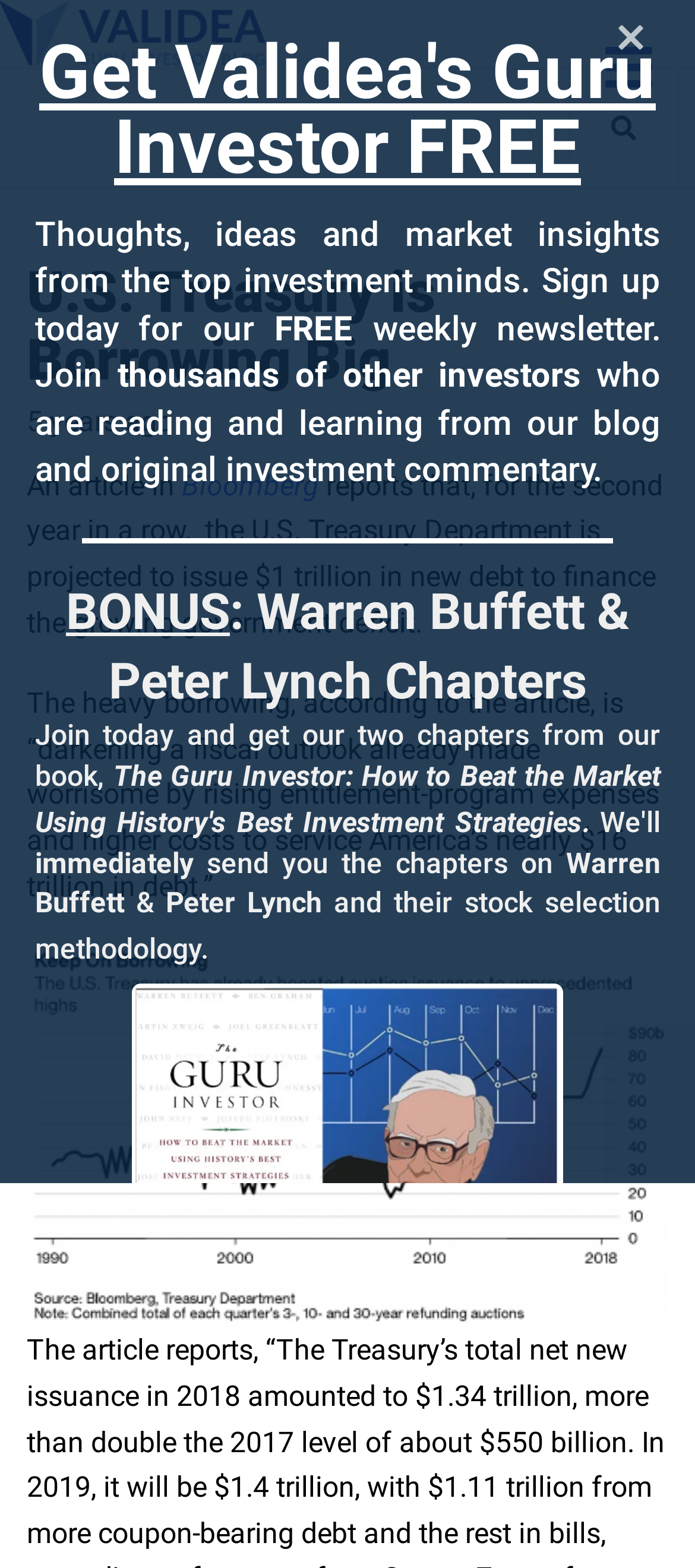Elaborate on the information and visuals displayed on the webpage.

The webpage appears to be a blog article from Validea's Guru Investor Blog, with a title "U.S. Treasury is Borrowing Big". At the top, there is a link to the blog's homepage, accompanied by an image with the same name. 

On the right side of the top section, there is a button with no text. Below the title, there is a header section that displays the article's title again, along with a link indicating that the article was posted 5 years ago. 

The main content of the article is divided into two paragraphs. The first paragraph discusses an article from Bloomberg, which reports that the U.S. Treasury Department is projected to issue $1 trillion in new debt to finance the growing government deficit. The second paragraph quotes the article, stating that the heavy borrowing is "darkening a fiscal outlook already made worrisome by rising entitlement-program expenses and higher costs to service America’s nearly $16 trillion in debt."

Below the article, there is a figure, which is likely an image or a graph. 

On the right side of the page, there is a section promoting a free weekly newsletter. This section includes several lines of text, encouraging users to sign up for the newsletter and offering a bonus, which includes two chapters from a book about Warren Buffett and Peter Lynch's stock selection methodology. There is also an image of a book cover with the title "BuffettGuruInvestor.PNG". 

At the very bottom of the page, there are two textboxes, one of which is hidden and the other is a required field, but its purpose is not clear.